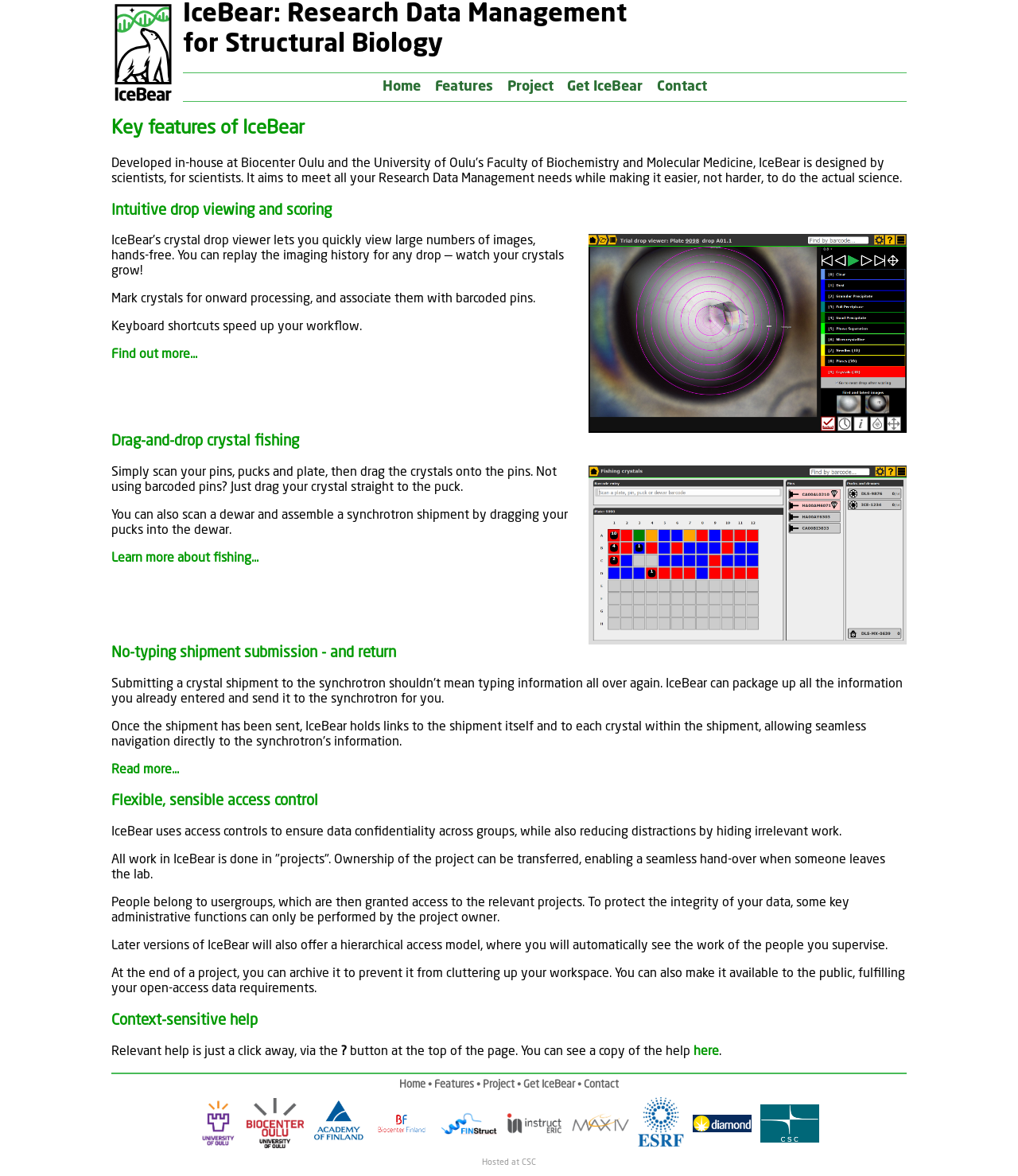Identify the bounding box coordinates of the area that should be clicked in order to complete the given instruction: "Click the Bumper Repair link". The bounding box coordinates should be four float numbers between 0 and 1, i.e., [left, top, right, bottom].

None